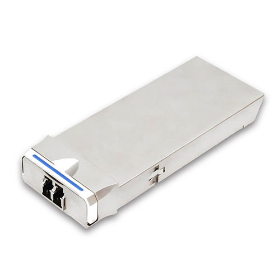Construct a detailed narrative about the image.

The image features a sleek and compact 100Gb/s CFP4 LR4 optical transceiver module. This high-performance device is designed for data transmission and integrates both receiver and transmitter functionalities within a single module. Notable for its robust build, the transceiver showcases a shiny metallic exterior, highlighting its advanced engineering. The module includes two optical connectors, essential for linking to fiber optic networks, and is specifically designed for long-range applications, making it ideal for high-speed data communications in telecommunications and data center environments. The image emphasizes the modern design and technical sophistication of this essential component in high-speed networking solutions.